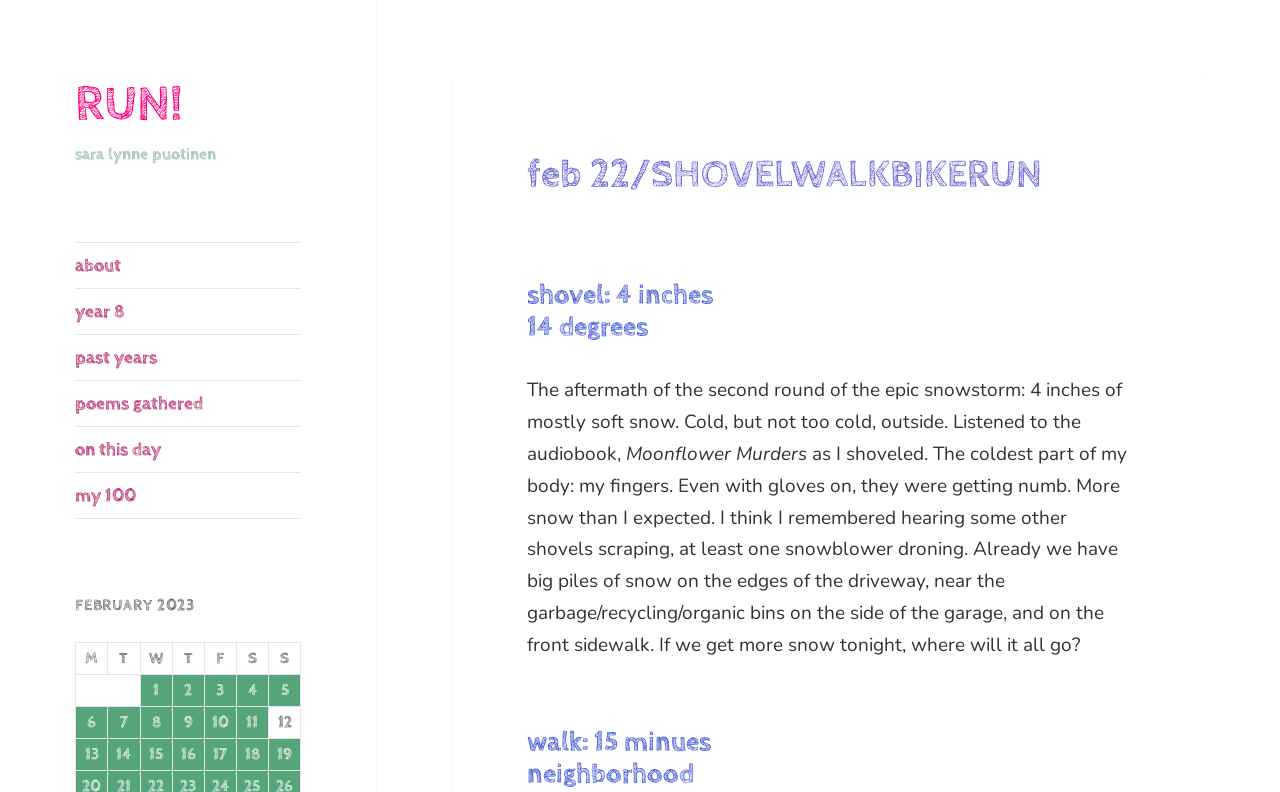Given the content of the image, can you provide a detailed answer to the question?
What is the coldest part of the author's body?

The coldest part of the author's body can be found in the static text element with the bounding box coordinates [0.412, 0.556, 0.88, 0.831]. The text content of this element mentions that the author's fingers were getting numb even with gloves on, indicating that they were the coldest part of their body.